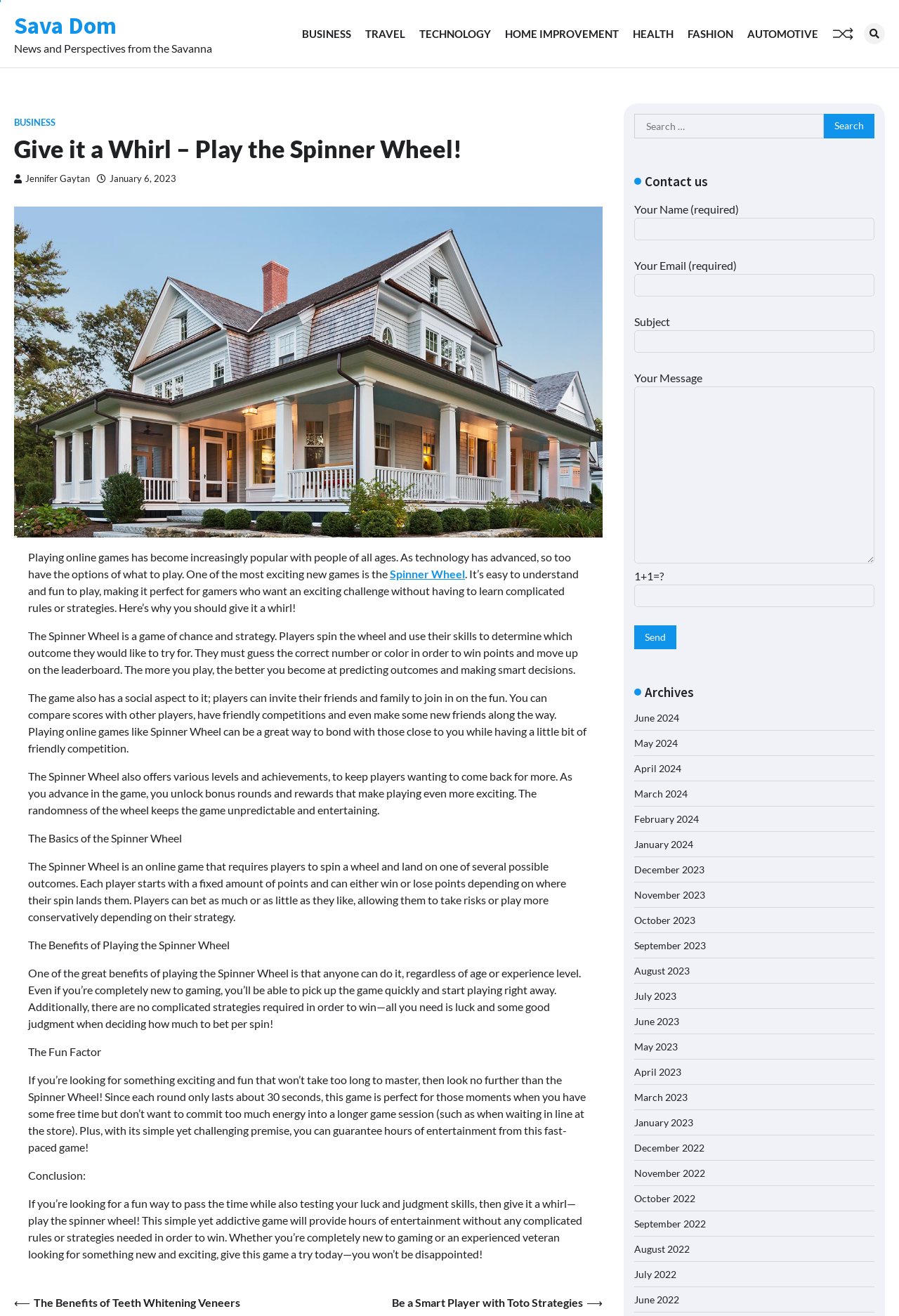Summarize the webpage in an elaborate manner.

This webpage is about a blog post titled "Give it a Whirl - Play the Spinner Wheel!" by Jennifer Gaytan, published on January 6, 2023. The article discusses the benefits and excitement of playing the Spinner Wheel game. 

At the top of the page, there is a navigation menu with links to different categories such as BUSINESS, TRAVEL, TECHNOLOGY, and more. Below the menu, there is a heading that reads "News and Perspectives from the Savanna". 

The main content of the page is the blog post, which is divided into several sections. The first section introduces the Spinner Wheel game, explaining how it's easy to understand and fun to play. The following sections discuss the game's social aspect, its various levels and achievements, and the benefits of playing it. 

On the right side of the page, there are several sections, including a search bar, a contact form, and an archives section that lists links to previous months and years. There is also a post navigation section that allows users to navigate to previous and next posts. 

Throughout the page, there are several links and buttons, including a link to the author's profile and a button to send a message through the contact form.